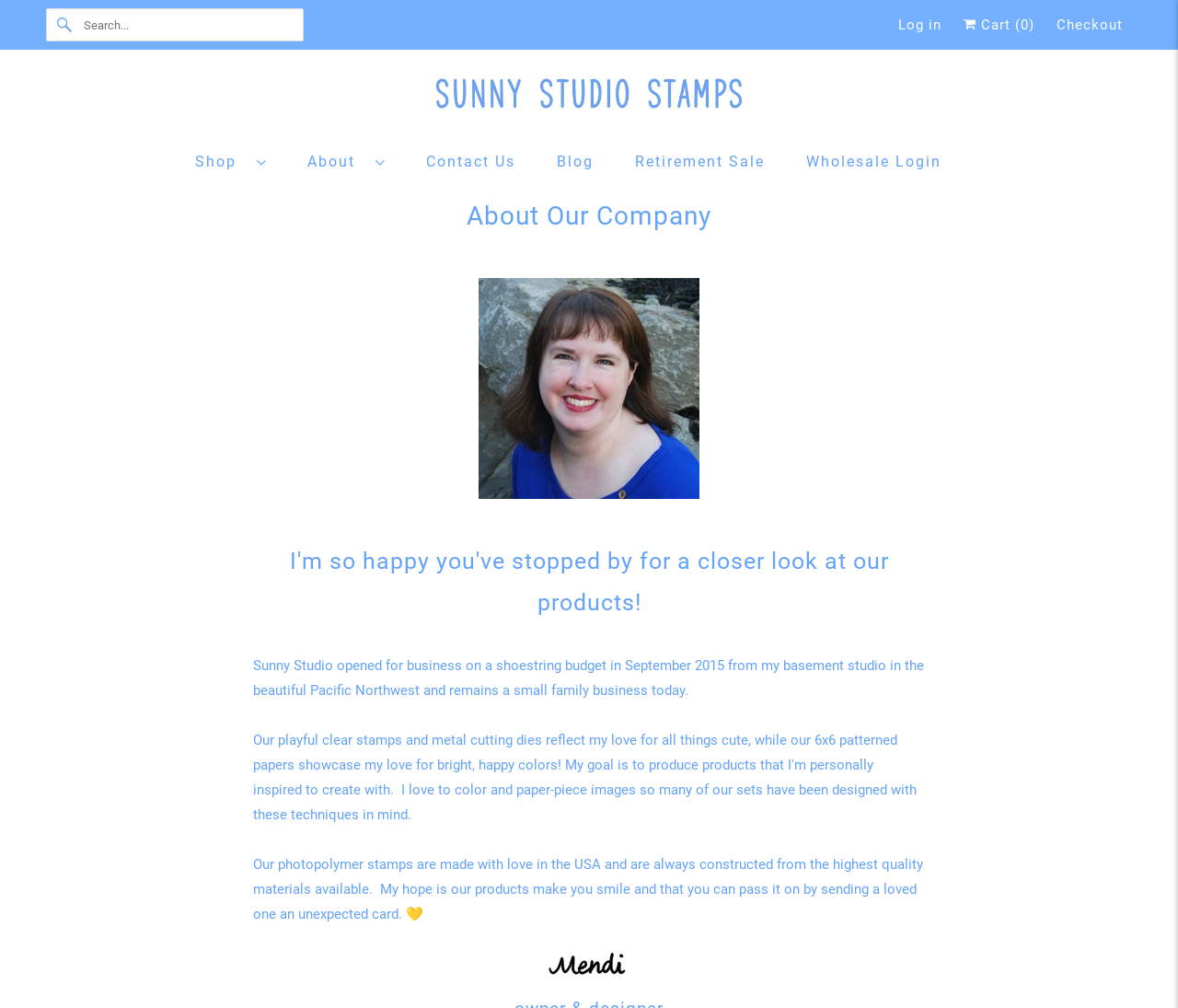Provide the bounding box coordinates of the UI element that matches the description: "hide".

None